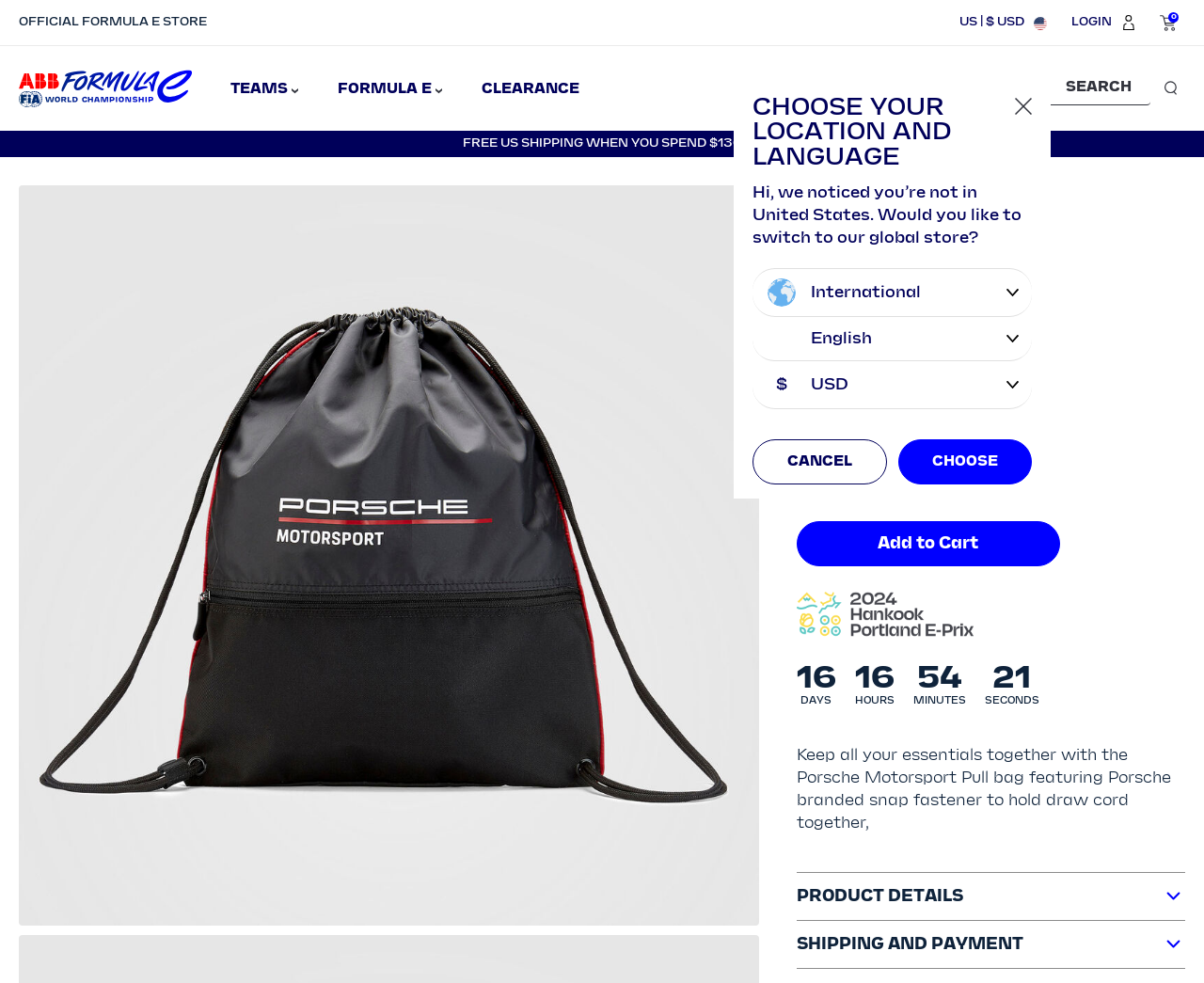Pinpoint the bounding box coordinates of the area that should be clicked to complete the following instruction: "Search for a product". The coordinates must be given as four float numbers between 0 and 1, i.e., [left, top, right, bottom].

[0.842, 0.071, 0.978, 0.107]